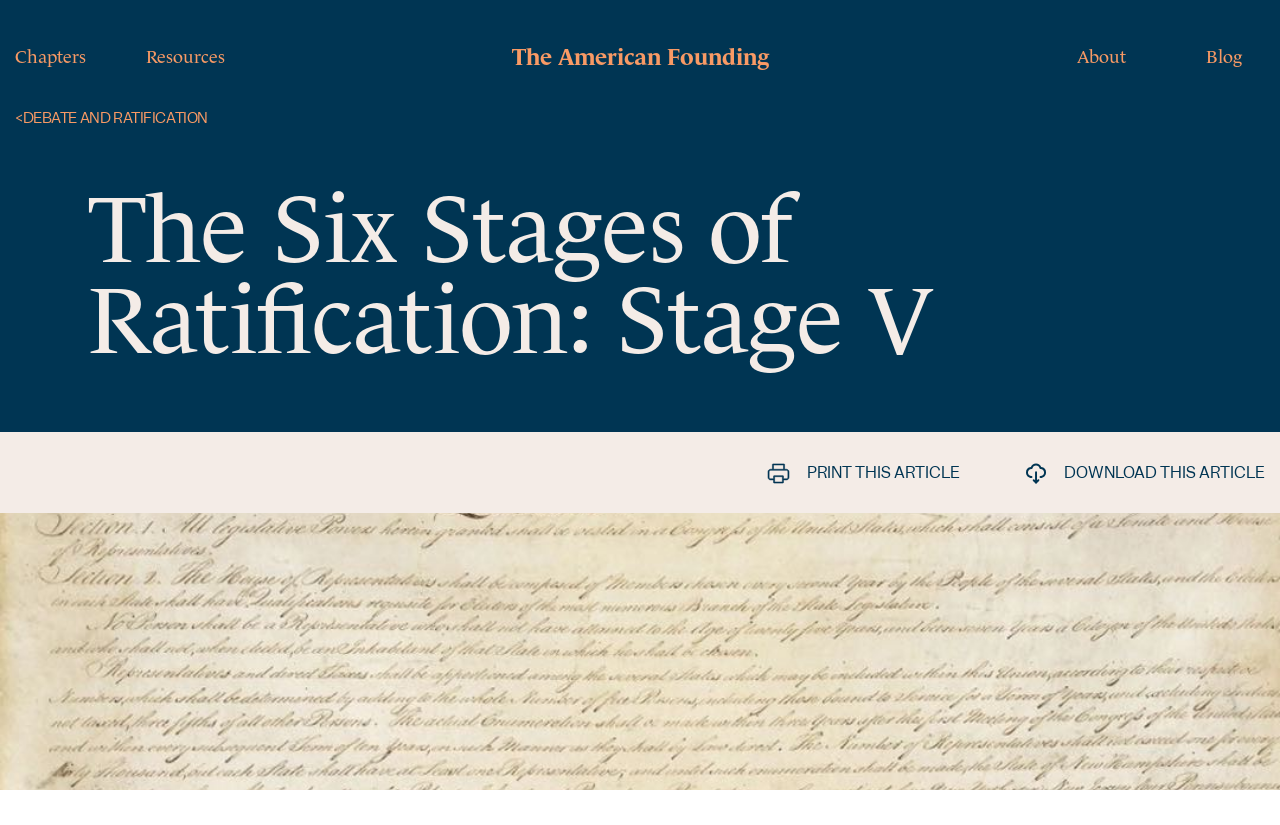Determine the bounding box coordinates of the clickable region to follow the instruction: "download this article".

[0.752, 0.56, 0.988, 0.587]